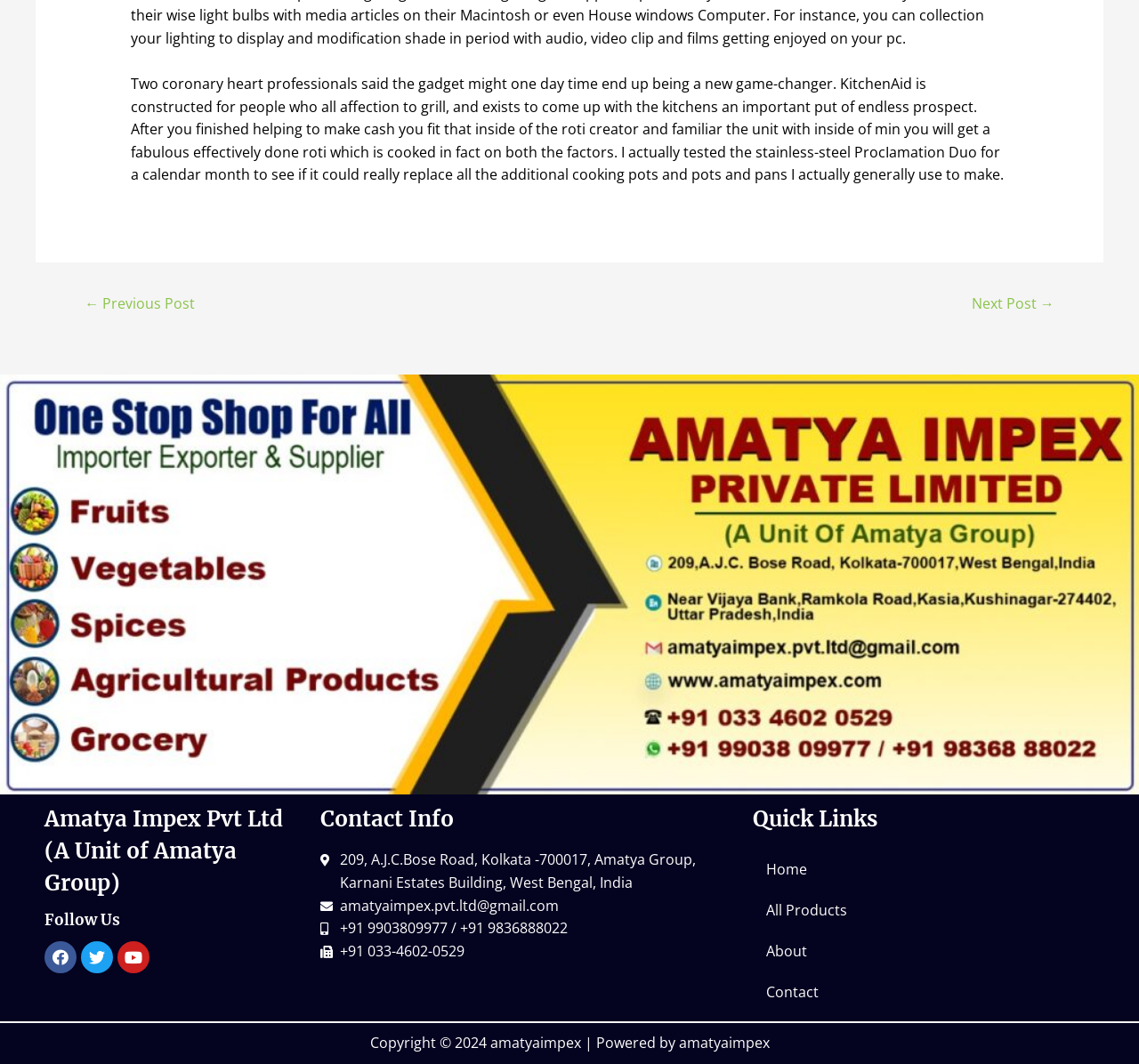Please locate the bounding box coordinates of the region I need to click to follow this instruction: "go to home page".

[0.661, 0.798, 0.958, 0.837]